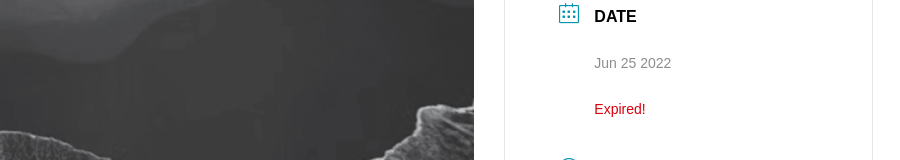Answer the following query with a single word or phrase:
What is the purpose of the 'DATE' label?

To display the event date